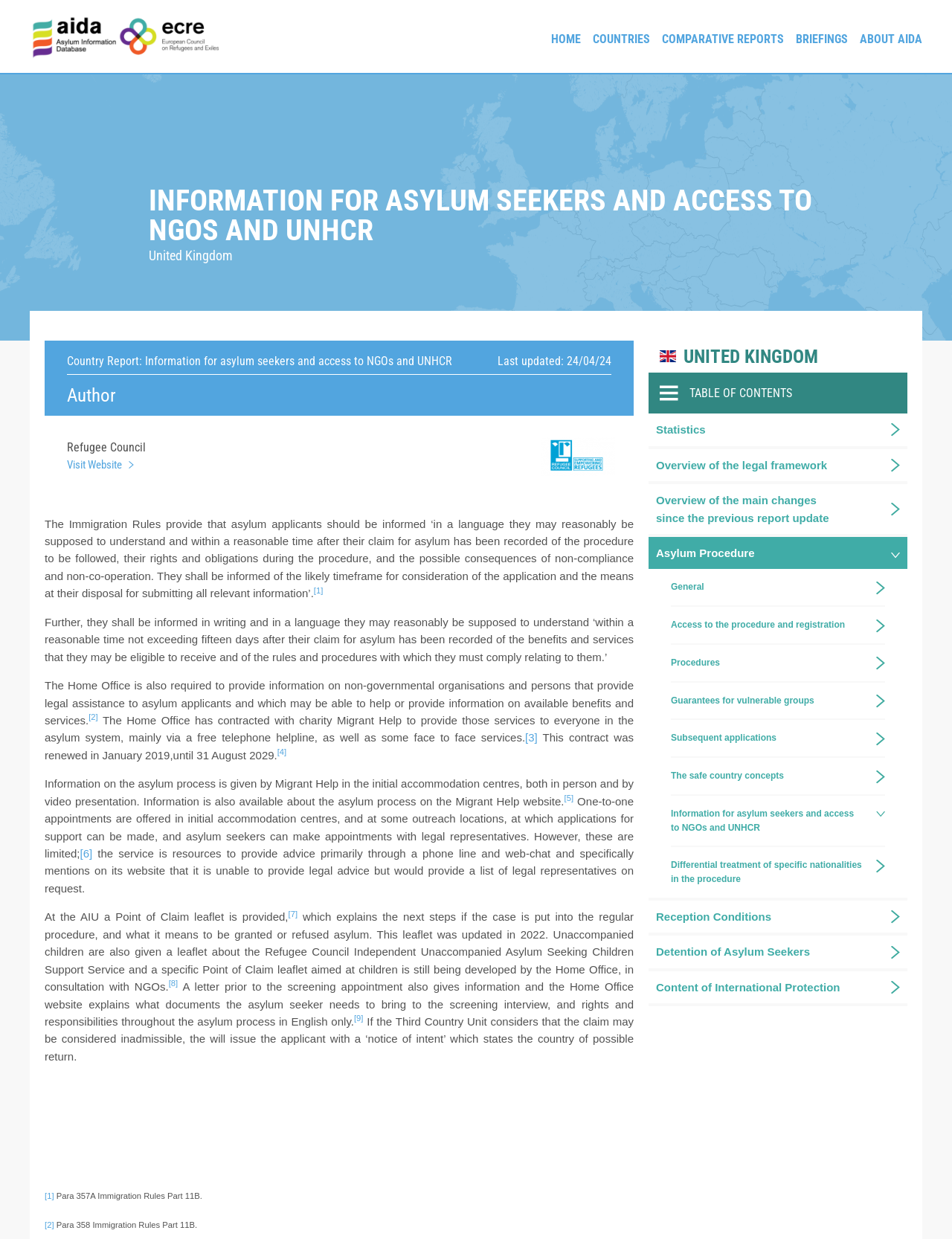Reply to the question with a single word or phrase:
What is the timeframe for informing asylum applicants about the benefits and services they may be eligible to receive?

Within 15 days